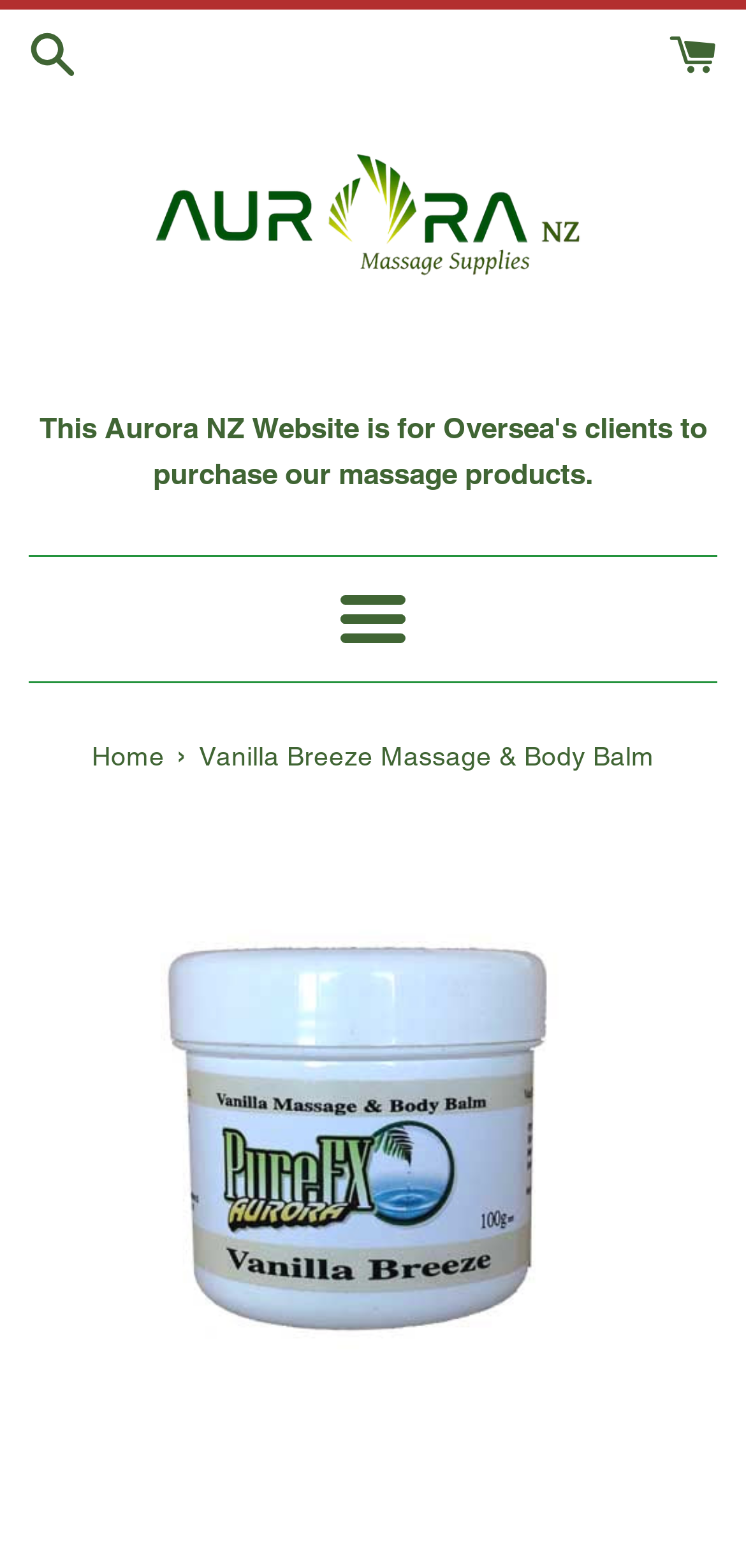Create a detailed narrative describing the layout and content of the webpage.

The webpage is about Vanilla Breeze Massage & Body Balm, a product offered by Aurora NZ. At the top left corner, there are two links, one of which is a logo that leads to the homepage. On the top right corner, there is another link. Below these links, there is a horizontal separator line. 

In the middle of the page, there is a button labeled "Menu" that has a popup menu. Below the button, there is another horizontal separator line. 

Underneath the separator line, there is a navigation section that indicates the user's current location, labeled "You are here". This section contains a link to the "Home" page and a static text "Vanilla Breeze Massage & Body Balm". 

The main content of the page is an image of the Vanilla Breeze Massage & Body Balm product, which takes up most of the page's space. The image is accompanied by a short description of the product, which is rich, uplifting, and fragrant, and can help overcome feelings of anxiety.